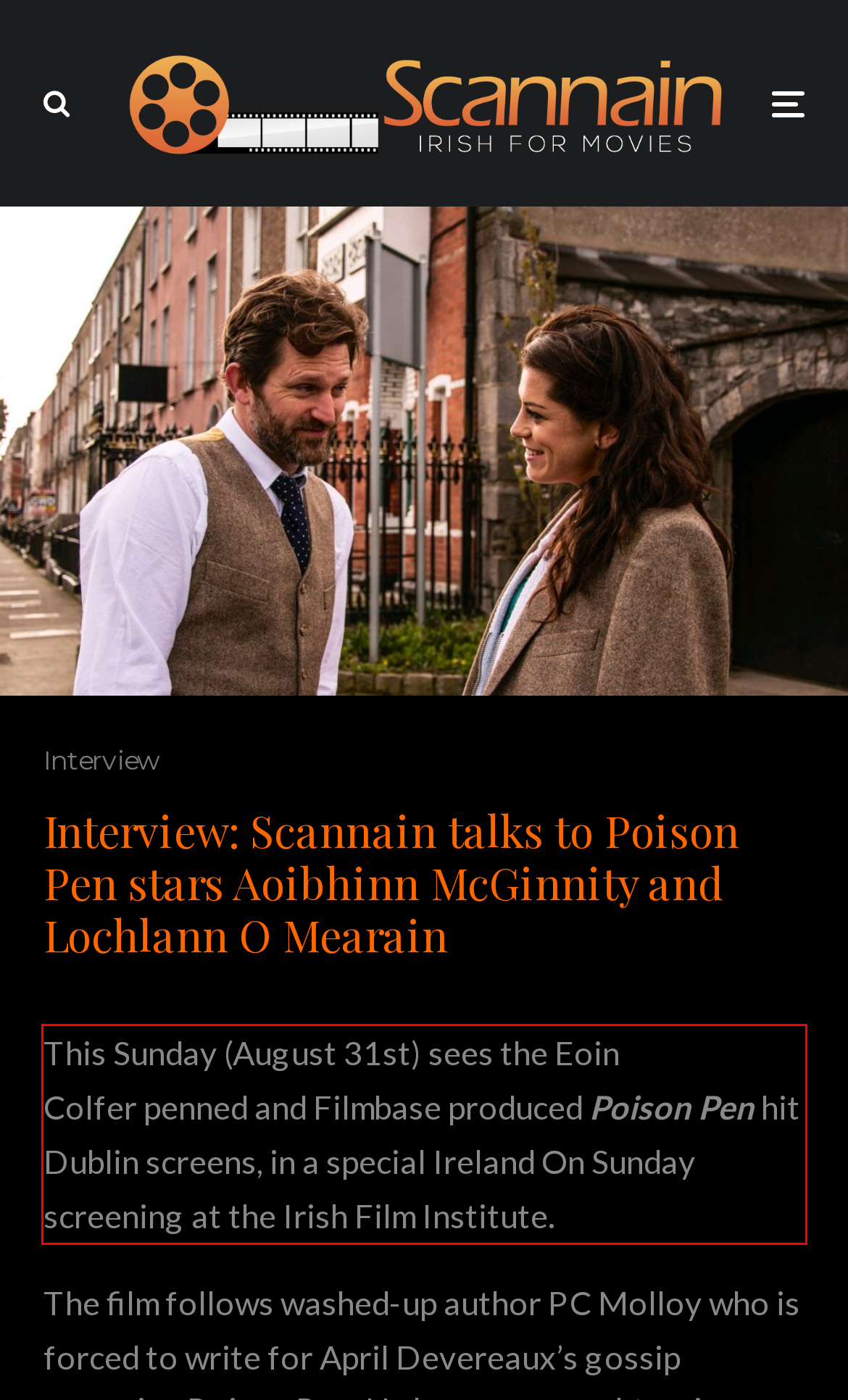Look at the webpage screenshot and recognize the text inside the red bounding box.

This Sunday (August 31st) sees the Eoin Colfer penned and Filmbase produced Poison Pen hit Dublin screens, in a special Ireland On Sunday screening at the Irish Film Institute.